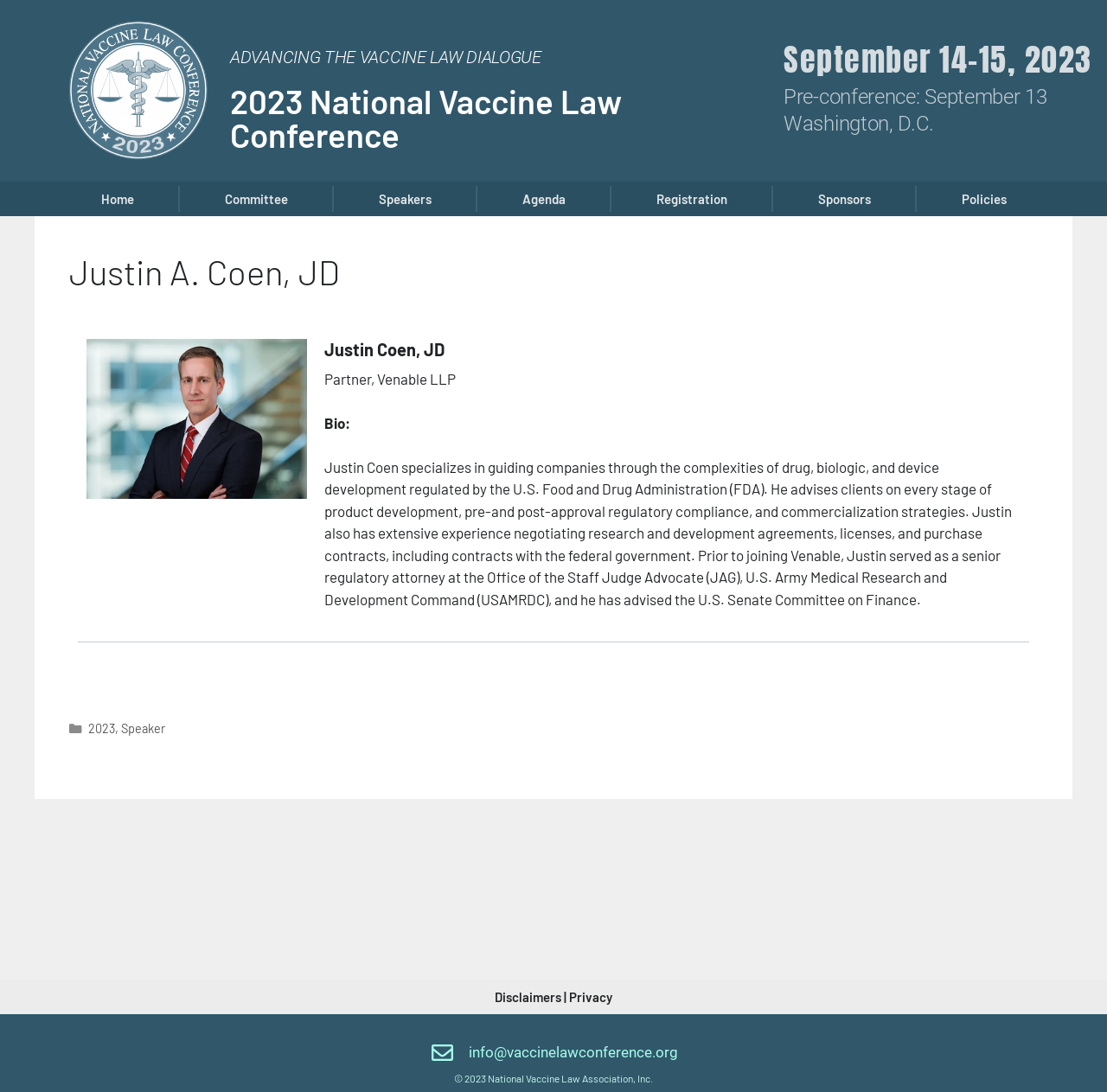Please determine the bounding box coordinates of the clickable area required to carry out the following instruction: "Click the link to 2023 National Vaccine Law Conference". The coordinates must be four float numbers between 0 and 1, represented as [left, top, right, bottom].

[0.208, 0.075, 0.562, 0.141]